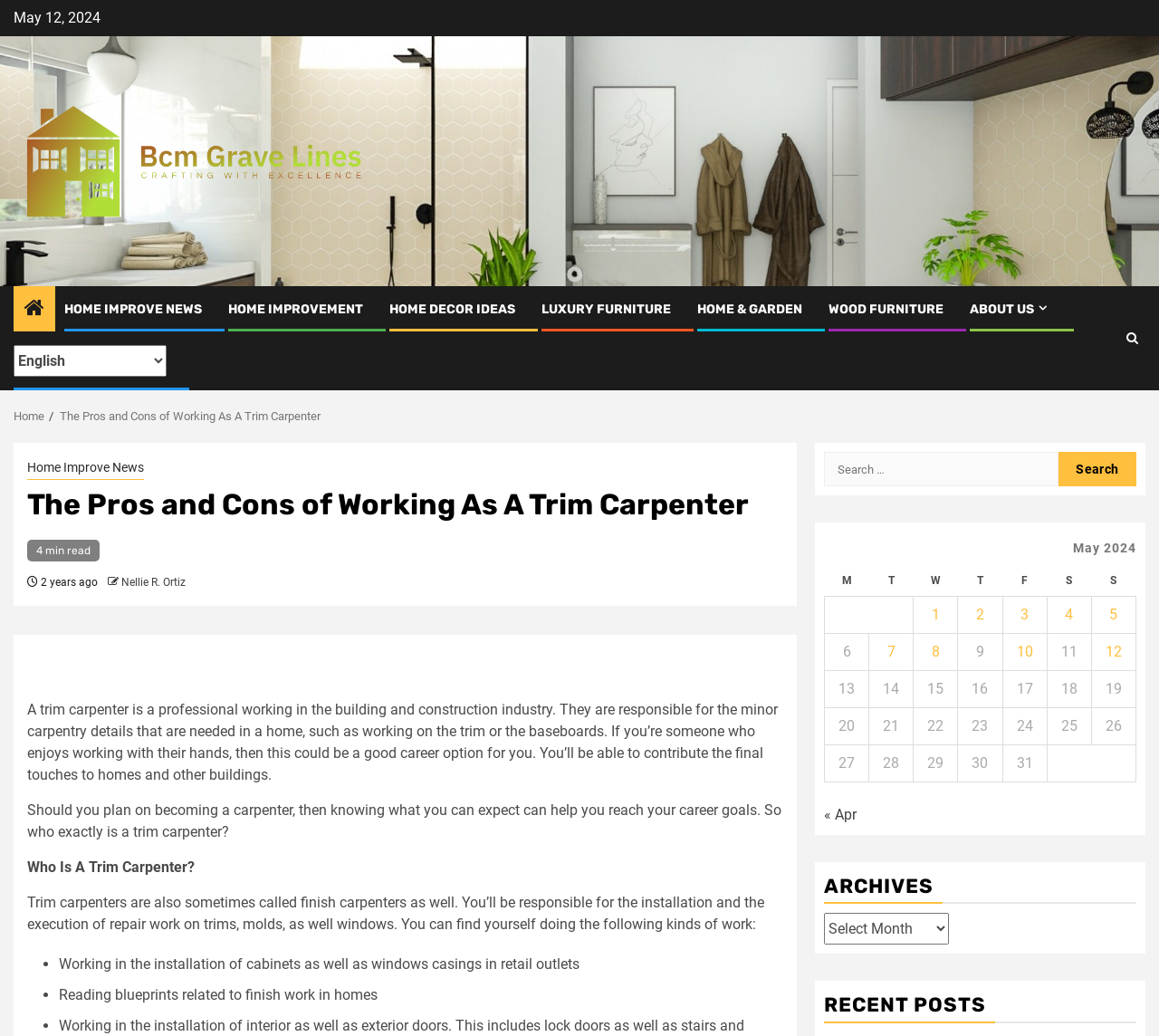Could you find the bounding box coordinates of the clickable area to complete this instruction: "Select a language"?

[0.012, 0.333, 0.144, 0.363]